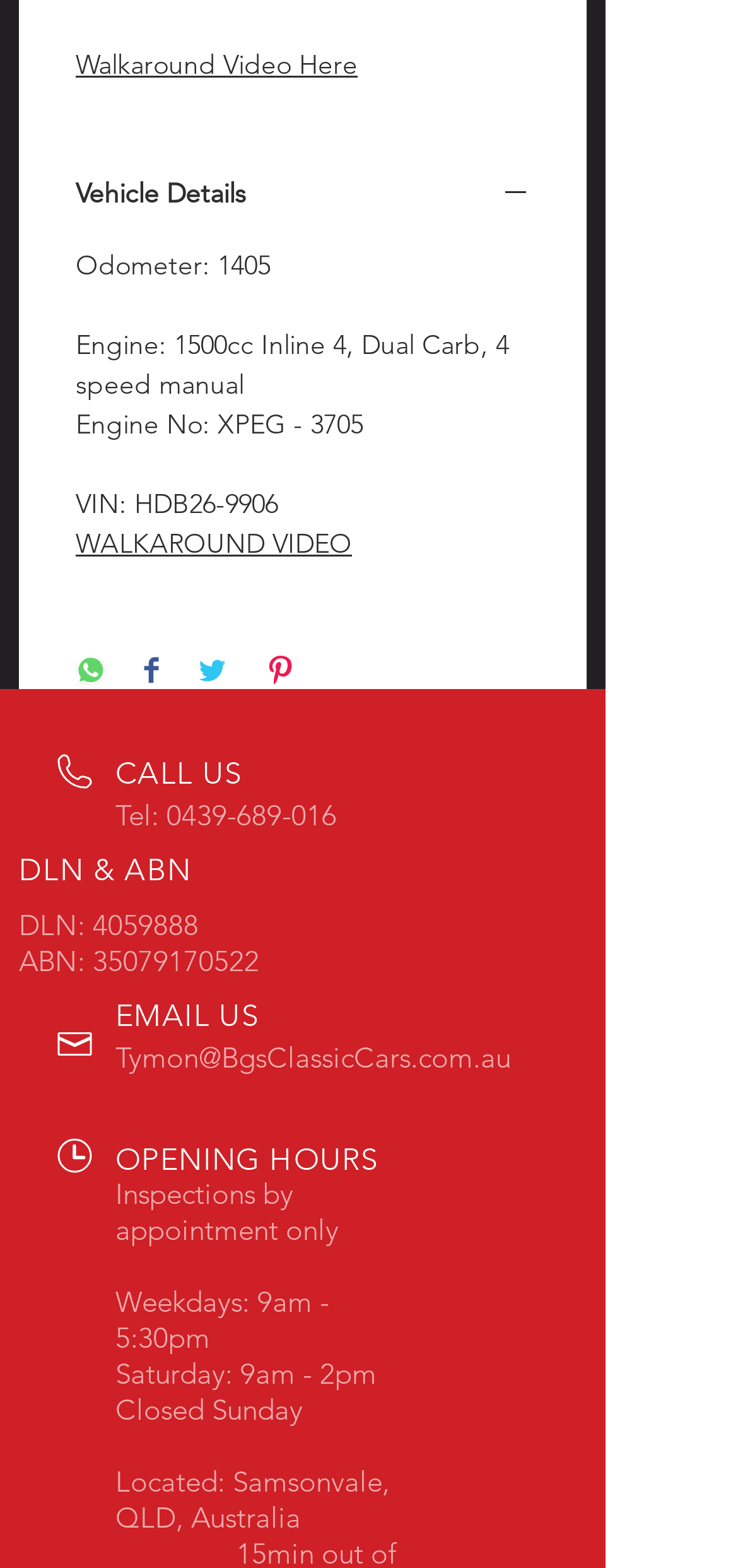What is the engine type of the vehicle?
Please provide a detailed and comprehensive answer to the question.

The answer can be found in the 'Vehicle Details' section, where it is mentioned as 'Engine: 1500cc Inline 4, Dual Carb, 4 speed manual'.